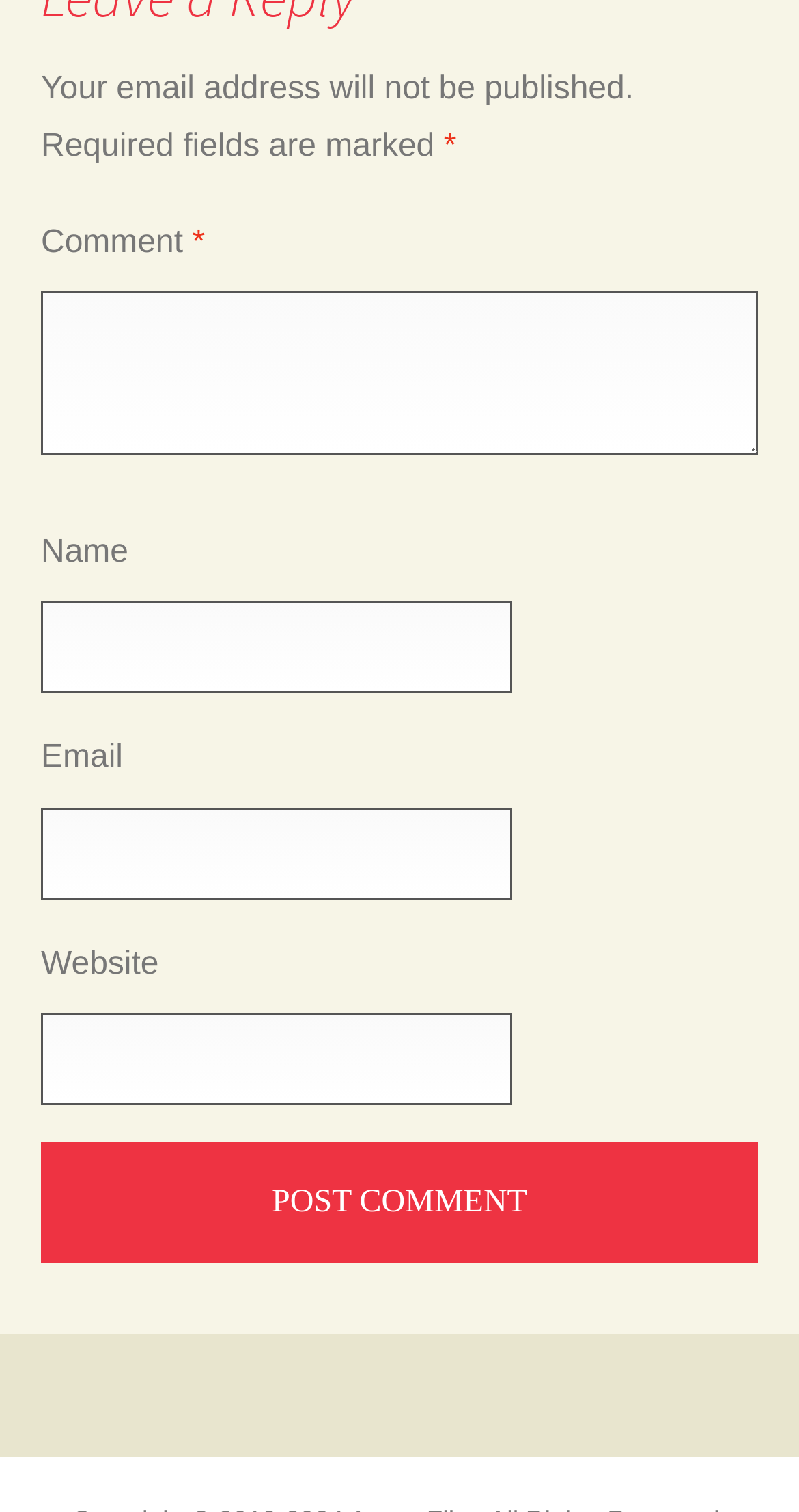Find the bounding box coordinates corresponding to the UI element with the description: "name="submit" value="Post Comment"". The coordinates should be formatted as [left, top, right, bottom], with values as floats between 0 and 1.

[0.051, 0.755, 0.949, 0.836]